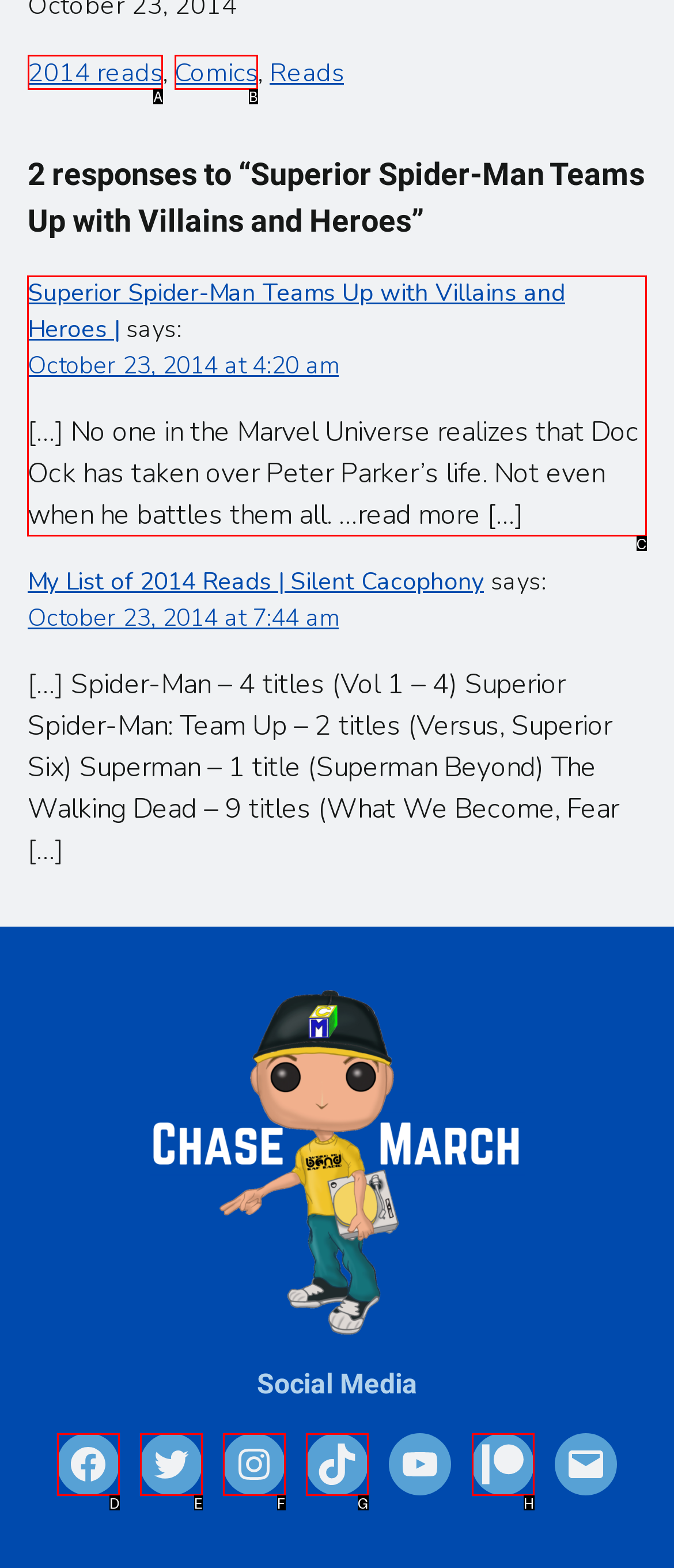Select the appropriate HTML element to click on to finish the task: Read the article 'Superior Spider-Man Teams Up with Villains and Heroes'.
Answer with the letter corresponding to the selected option.

C